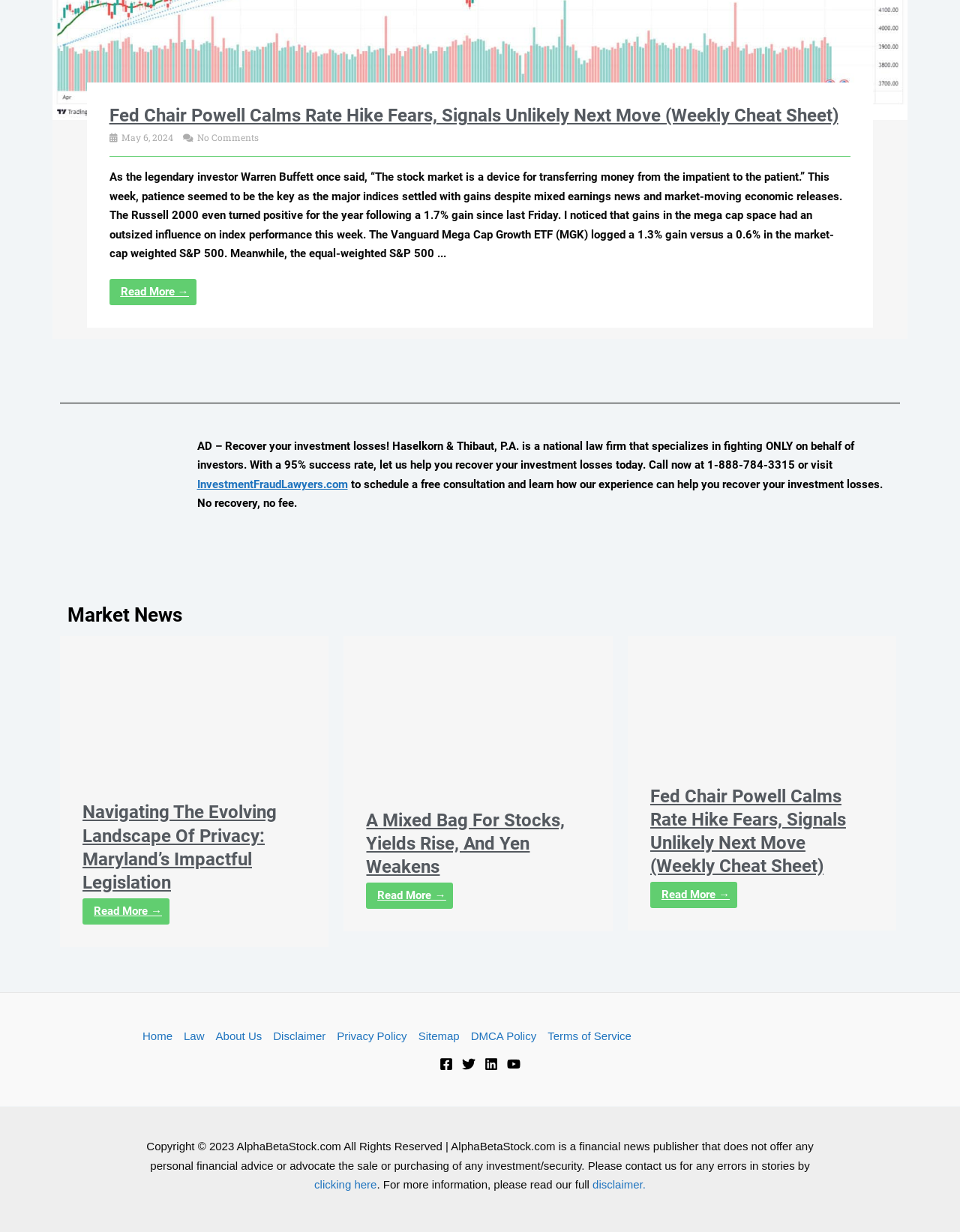What is the date of the article 'Fed Chair Powell Calms Rate Hike Fears, Signals Unlikely Next Move'?
Look at the screenshot and give a one-word or phrase answer.

May 6, 2024